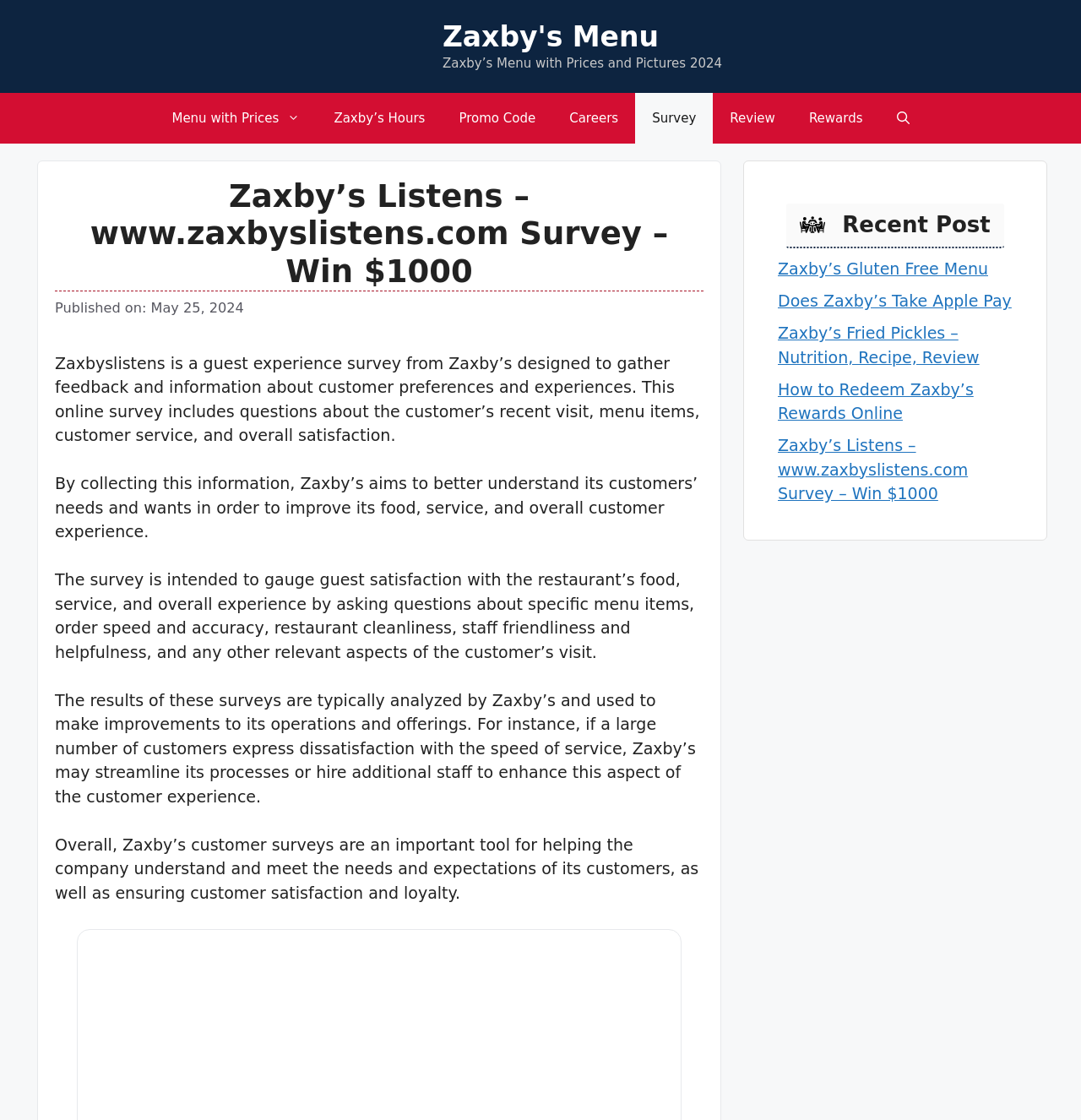Please specify the coordinates of the bounding box for the element that should be clicked to carry out this instruction: "Go to Survey". The coordinates must be four float numbers between 0 and 1, formatted as [left, top, right, bottom].

[0.588, 0.083, 0.66, 0.128]